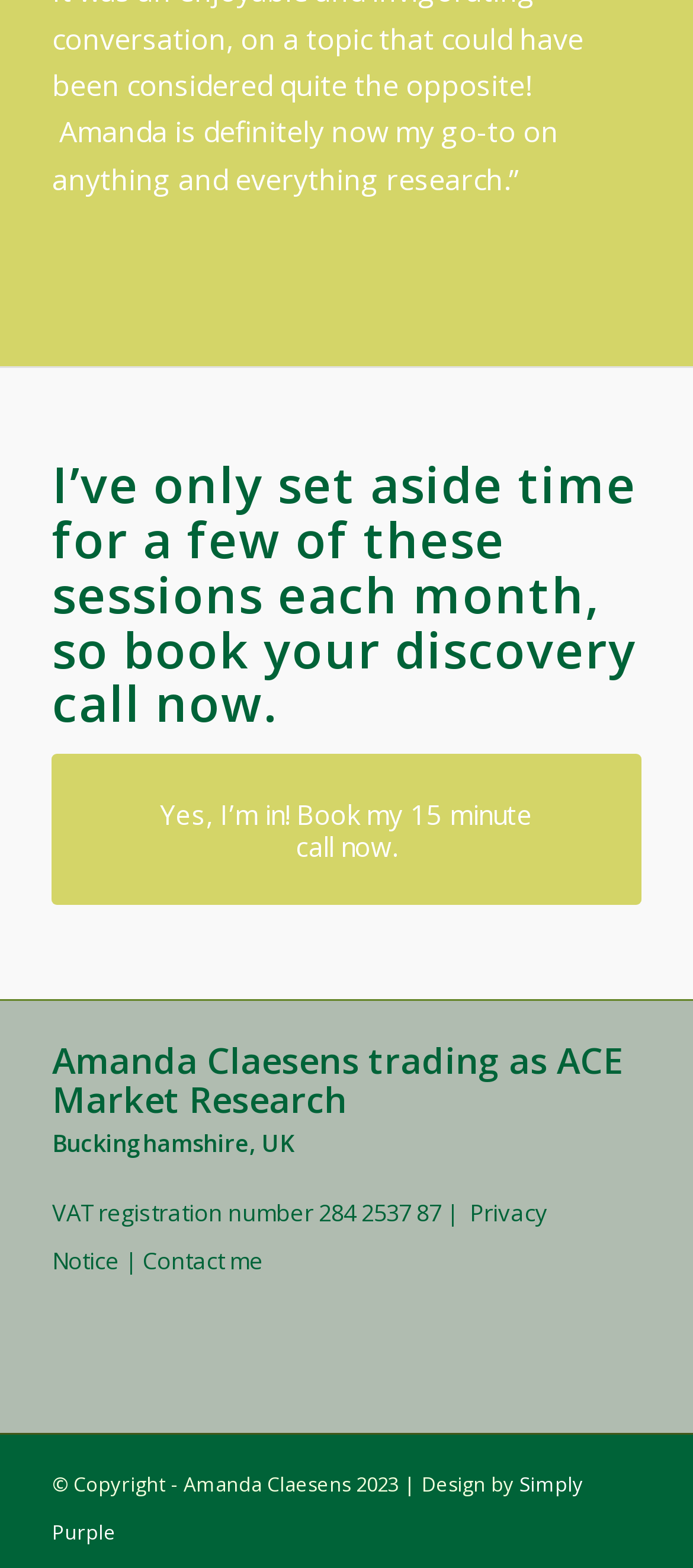Who designed the website?
Provide a fully detailed and comprehensive answer to the question.

The website's footer section credits the design to Simply Purple, indicating that they are the designers responsible for the website's layout and visual elements.